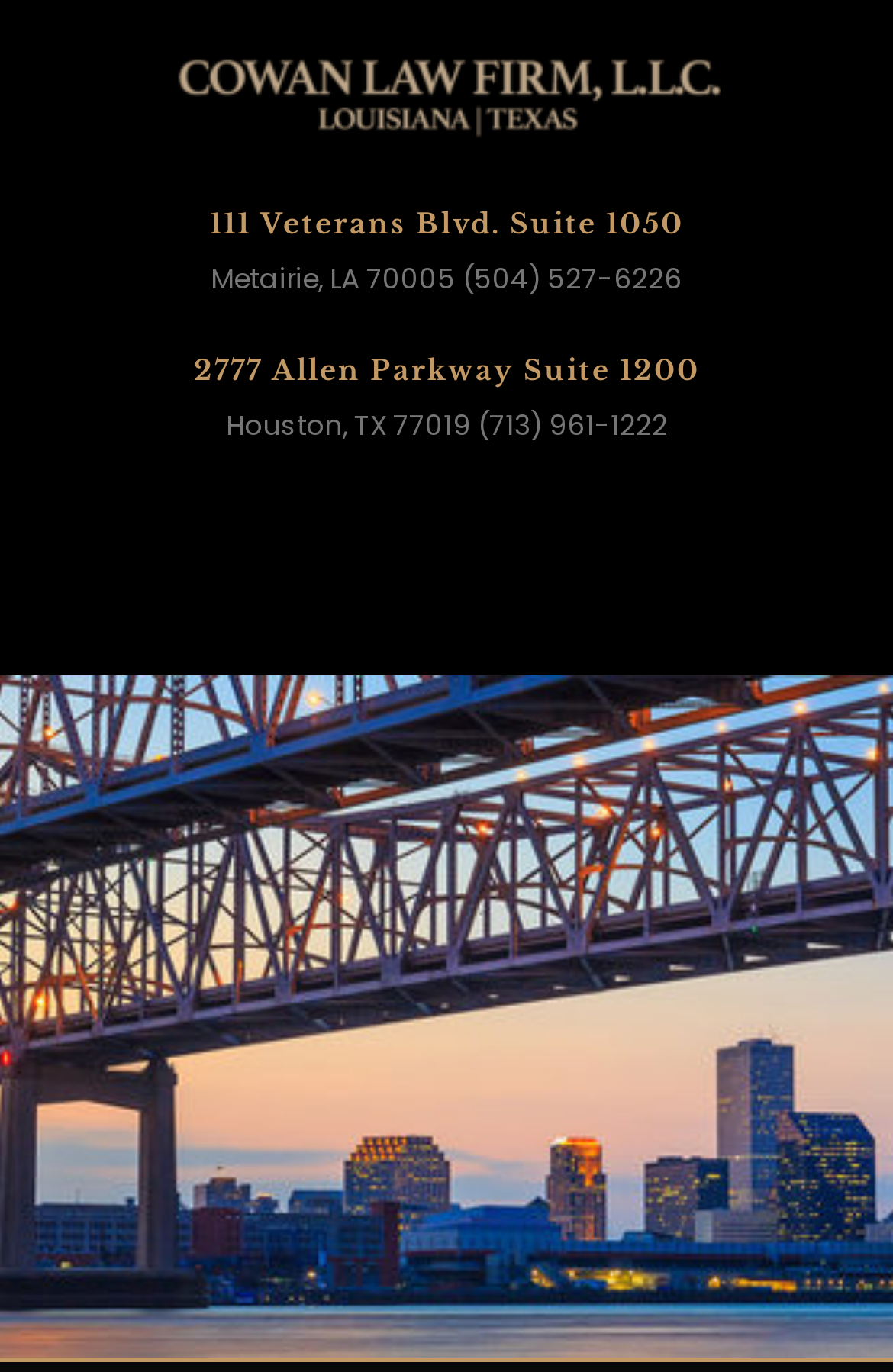Please predict the bounding box coordinates (top-left x, top-left y, bottom-right x, bottom-right y) for the UI element in the screenshot that fits the description: alt="Cowan Law Firm, L.L.P."

[0.192, 0.046, 0.808, 0.081]